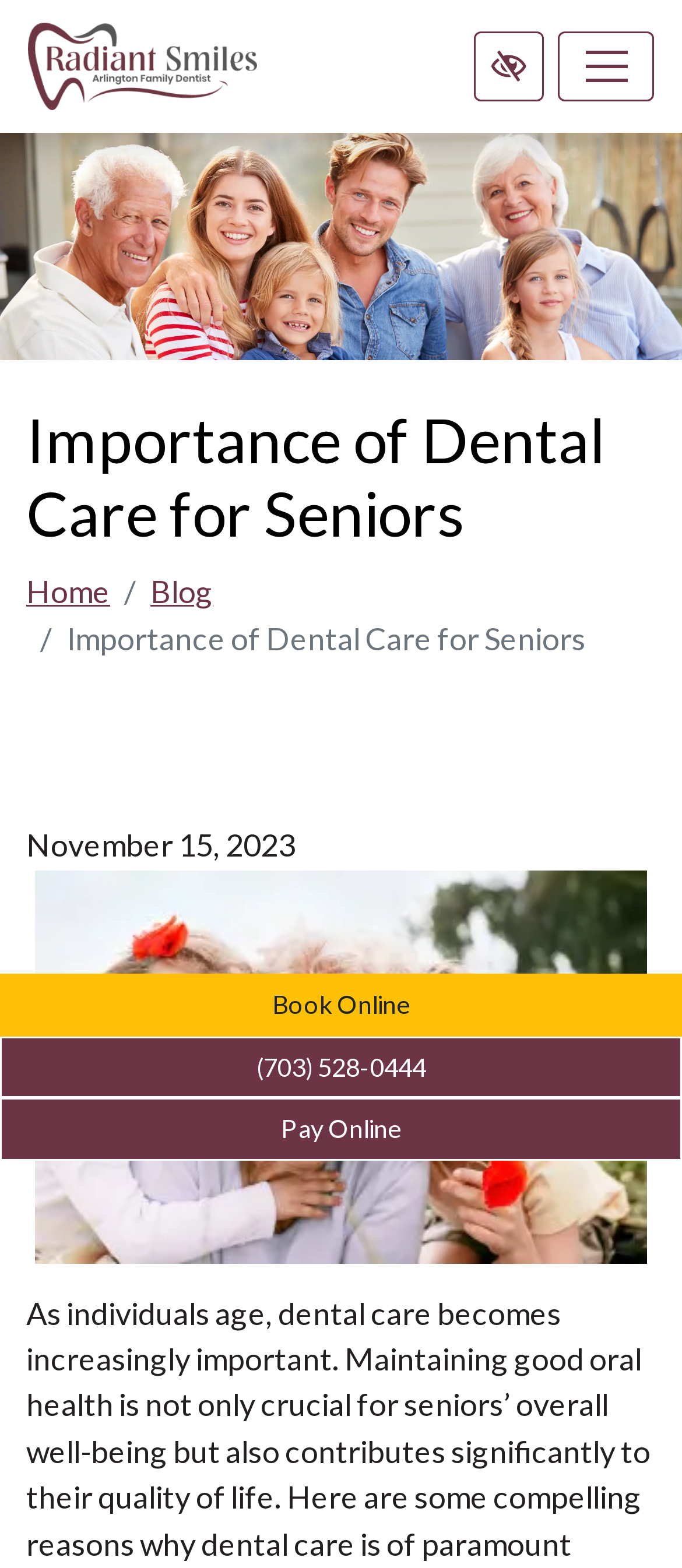Can you pinpoint the bounding box coordinates for the clickable element required for this instruction: "Click the navigation button"? The coordinates should be four float numbers between 0 and 1, i.e., [left, top, right, bottom].

[0.818, 0.02, 0.959, 0.065]